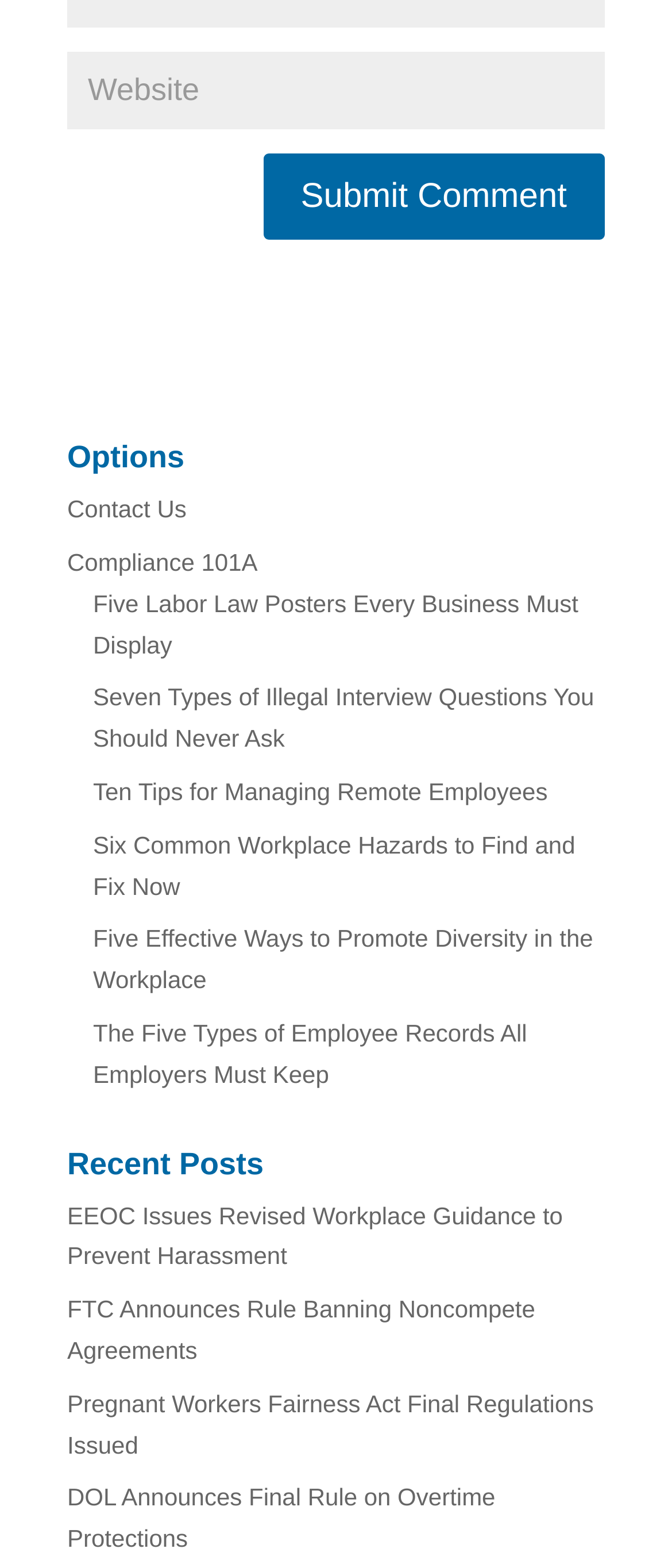Please locate the bounding box coordinates of the element that needs to be clicked to achieve the following instruction: "view recent posts". The coordinates should be four float numbers between 0 and 1, i.e., [left, top, right, bottom].

[0.1, 0.732, 0.9, 0.763]